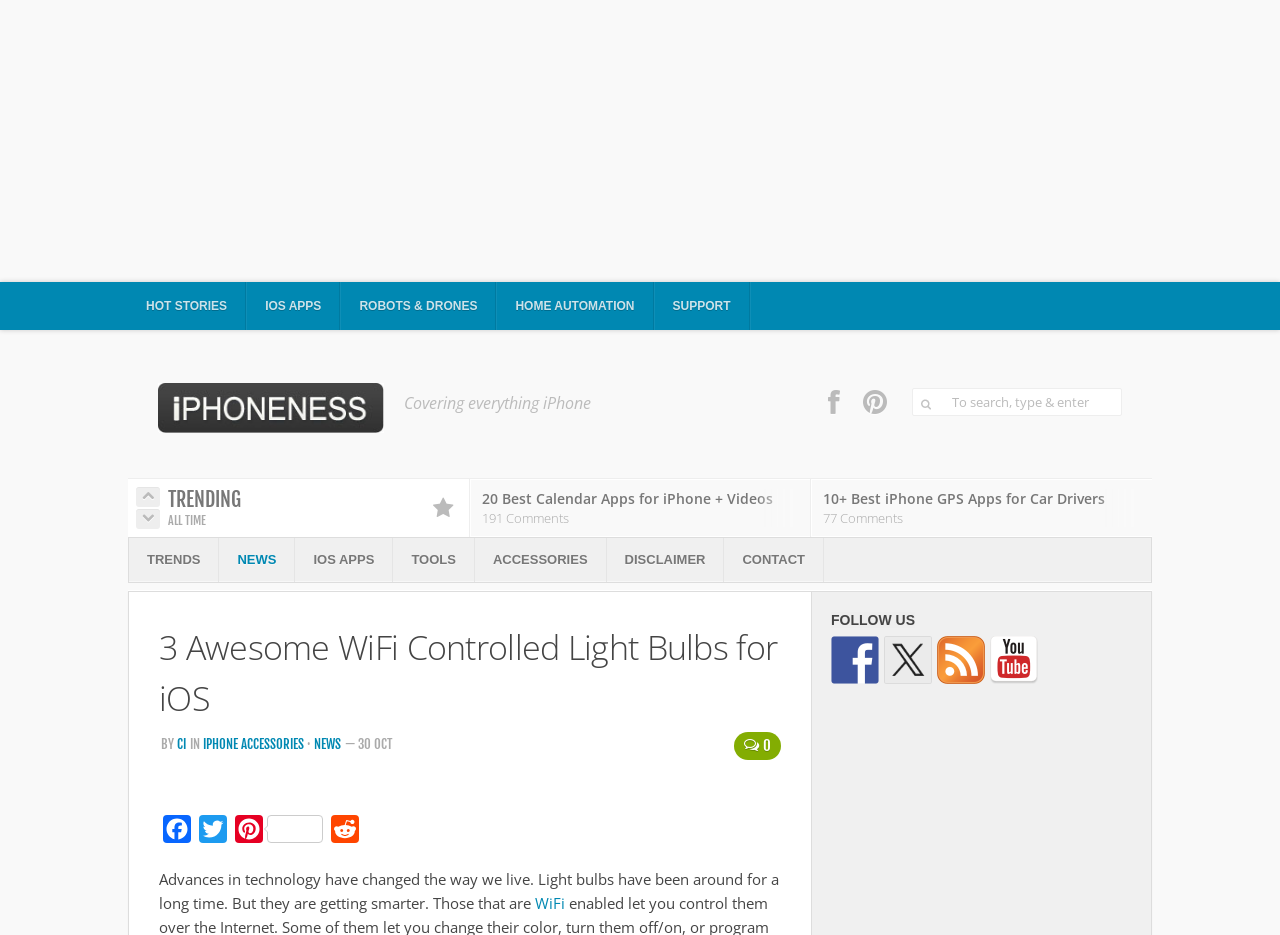Please provide the bounding box coordinates in the format (top-left x, top-left y, bottom-right x, bottom-right y). Remember, all values are floating point numbers between 0 and 1. What is the bounding box coordinate of the region described as: Reddit

[0.255, 0.872, 0.284, 0.91]